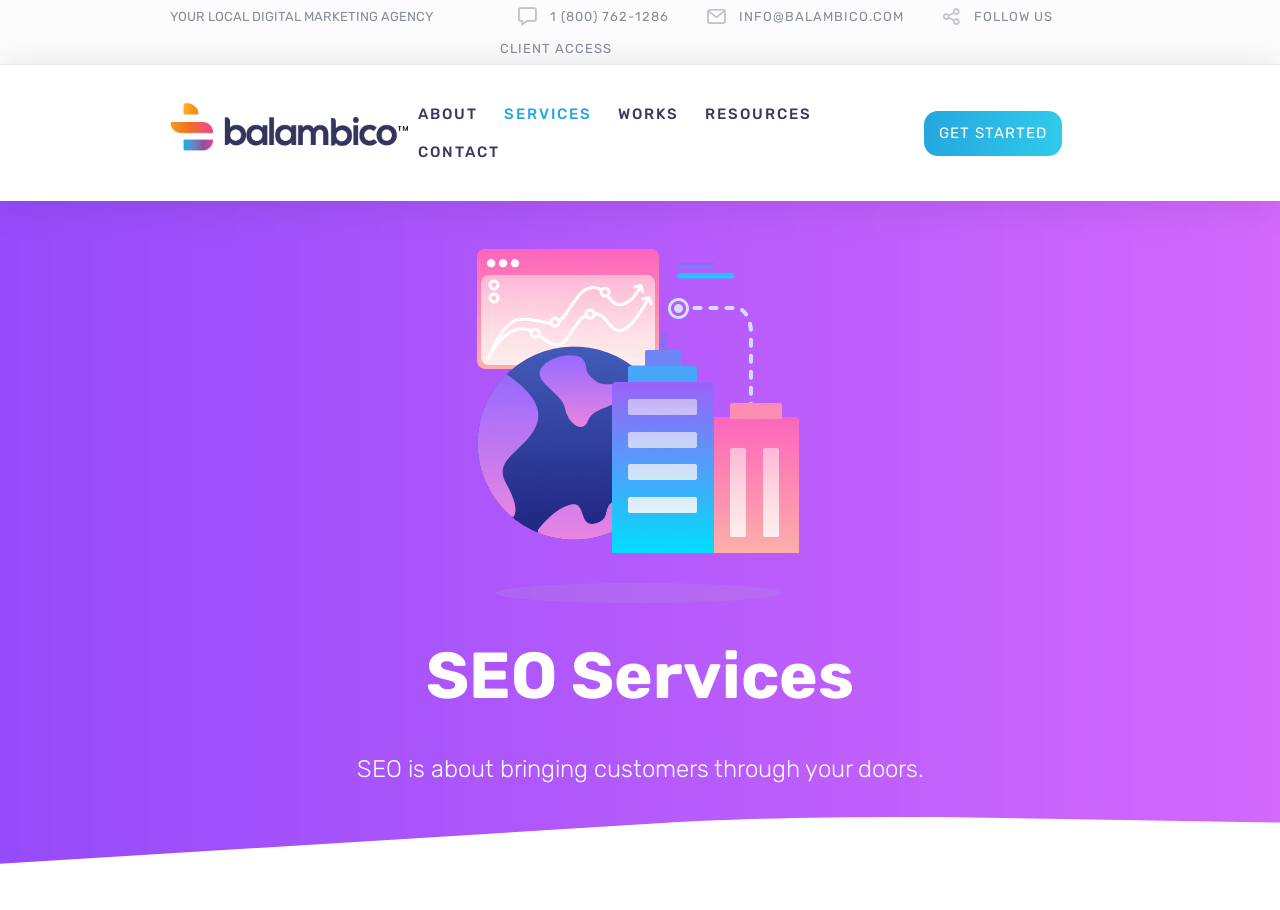How many main navigation links are there?
Refer to the image and provide a detailed answer to the question.

I counted the main navigation links by looking at the links on the top section of the webpage, which are 'ABOUT', 'SERVICES', 'WORKS', 'RESOURCES', and 'CONTACT'. There are 5 main navigation links in total.